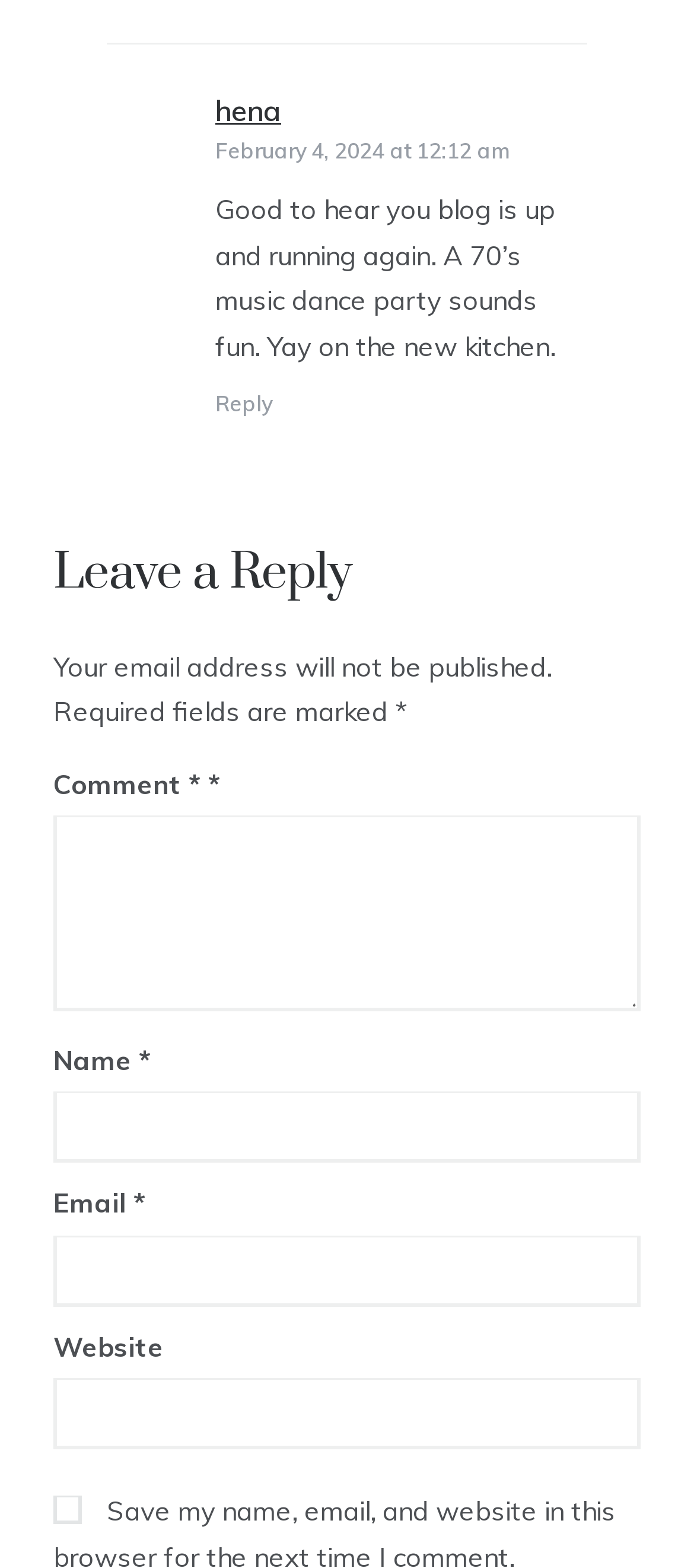Examine the image and give a thorough answer to the following question:
What is the purpose of the 'Leave a Reply' section?

The 'Leave a Reply' section is a common feature on blog websites, allowing users to provide feedback or comments on a particular blog post. The section contains fields for users to input their name, email, and website, as well as a text box for writing their comment. This suggests that the purpose of this section is to facilitate user engagement and discussion on the blog post.